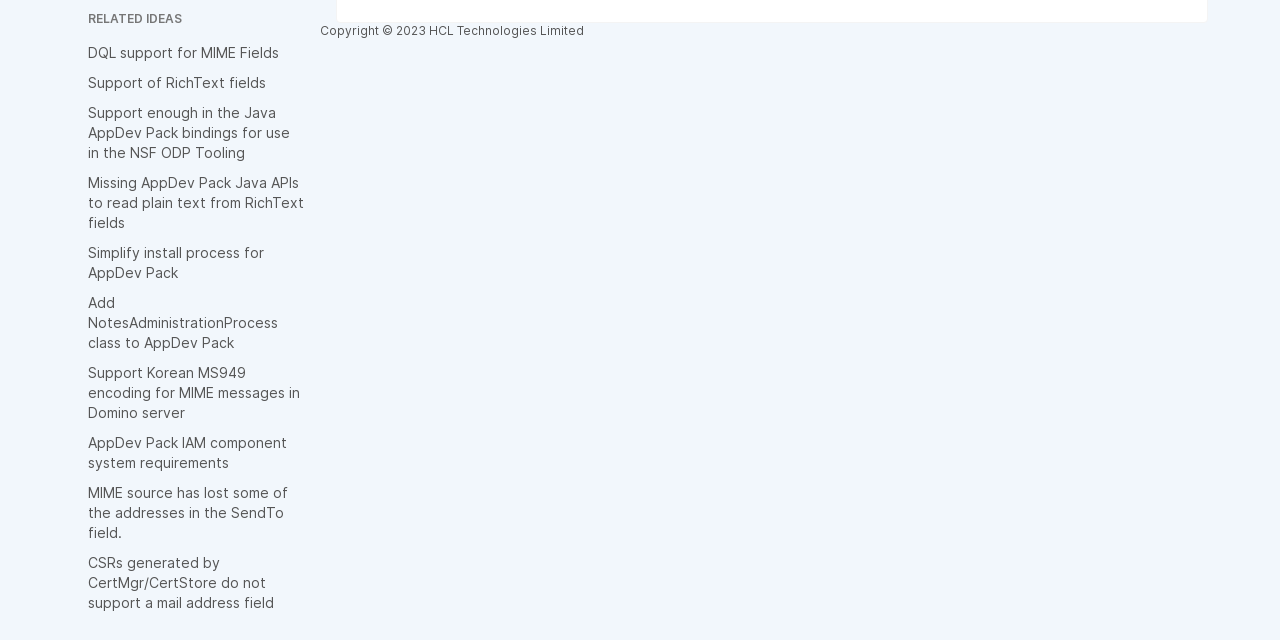Identify the bounding box coordinates for the UI element that matches this description: "Support of RichText fields".

[0.069, 0.116, 0.208, 0.143]